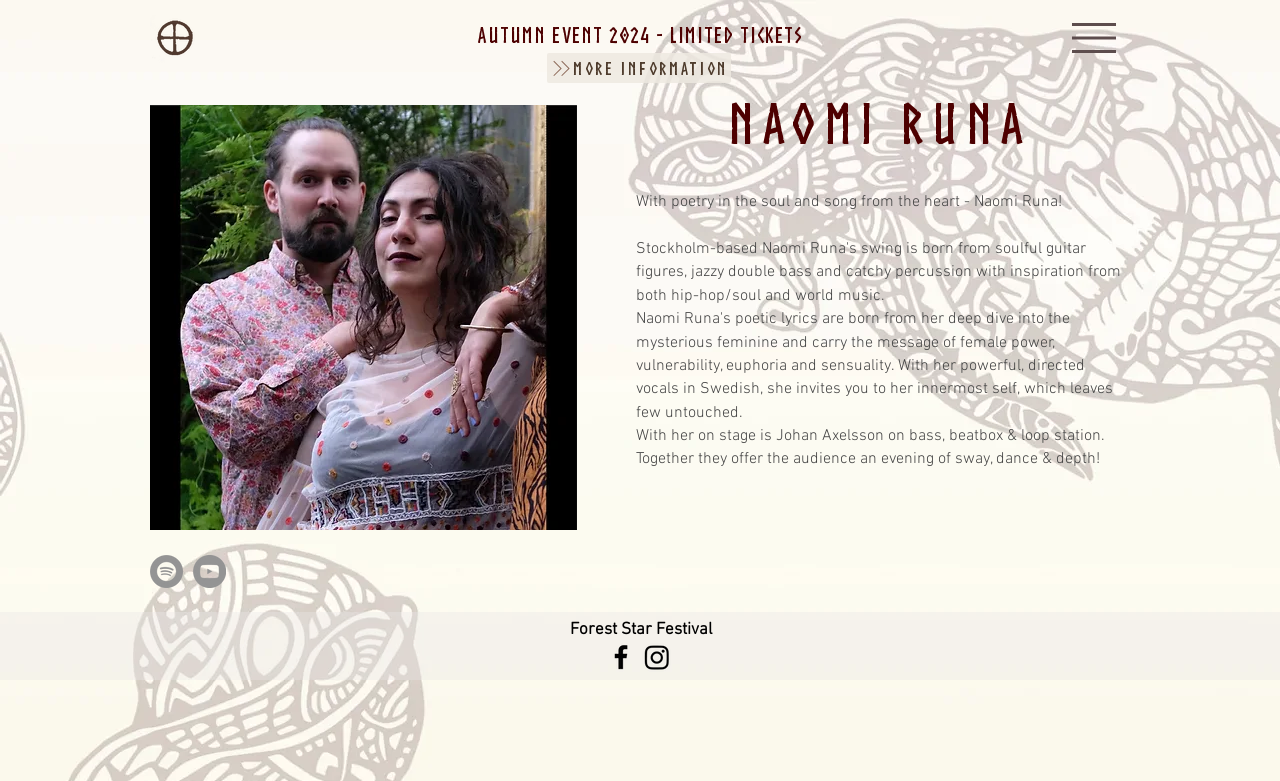Write a detailed summary of the webpage, including text, images, and layout.

The webpage is about Naomi Runa, a performer, and her event at the Forest Star Festival. At the top left, there is a small image with a link, likely a logo or icon. Next to it, there is a heading that announces the "AUTUMN event 2024 - limited tickets". A button is placed to the right of the heading, and a "More information" link is situated below it.

The main content area is divided into two sections. On the left, there is a large image of Naomi Runa, taking up most of the vertical space. On the right, there are three paragraphs of text that describe Naomi Runa's performance, mentioning her poetry and song, and her accompanist Johan Axelsson on bass, beatbox, and loop station. The text also highlights the evening's promise of sway, dance, and depth.

Below the main content area, there are two social bars, one on the left and one on the right. The left social bar contains two links, one with a YouTube icon, and the right social bar contains two links, one with a Black Facebook Icon. At the very bottom, there is a footer area with the text "Forest Star Festival".